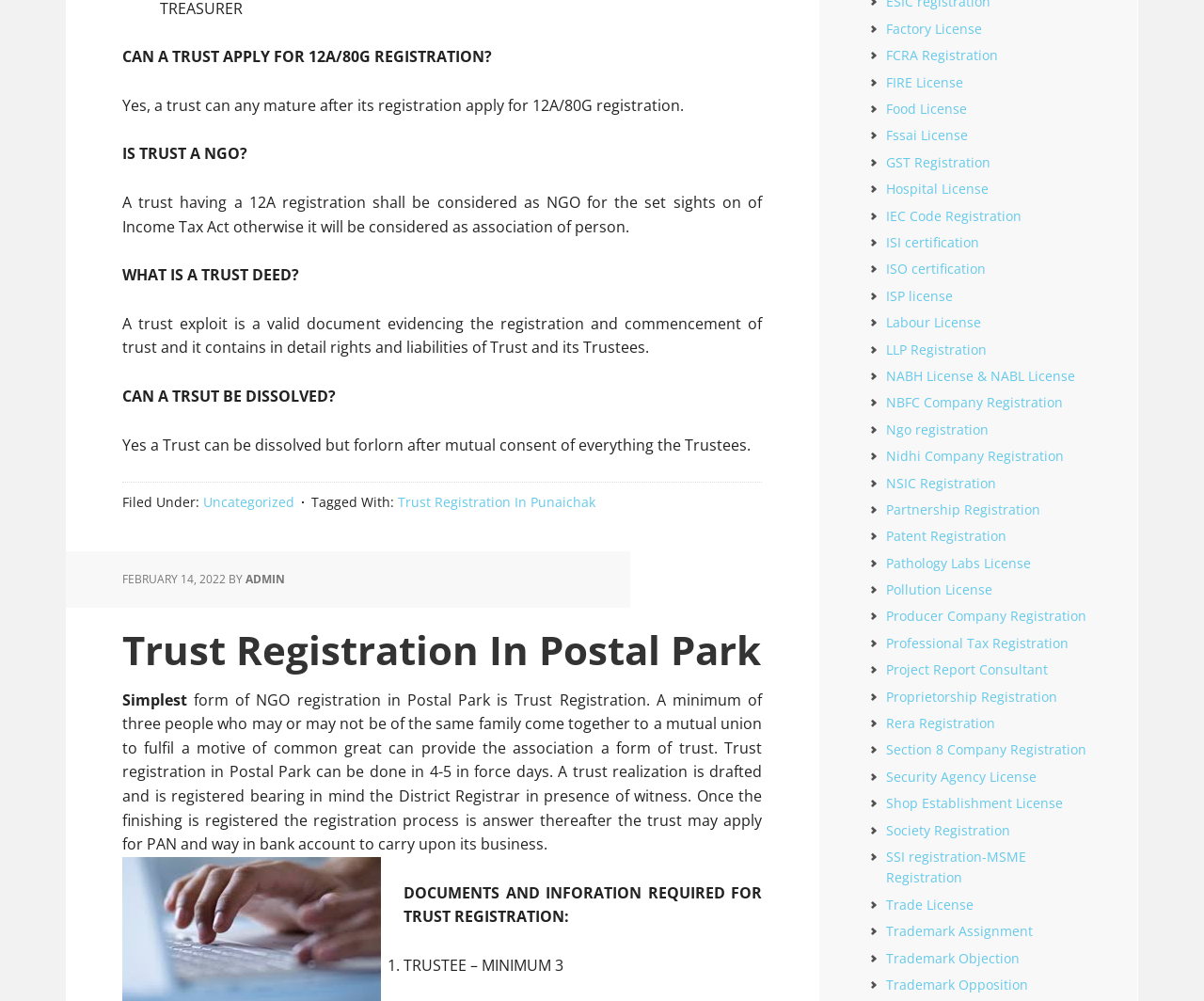Locate the bounding box for the described UI element: "Uncategorized". Ensure the coordinates are four float numbers between 0 and 1, formatted as [left, top, right, bottom].

[0.169, 0.493, 0.245, 0.511]